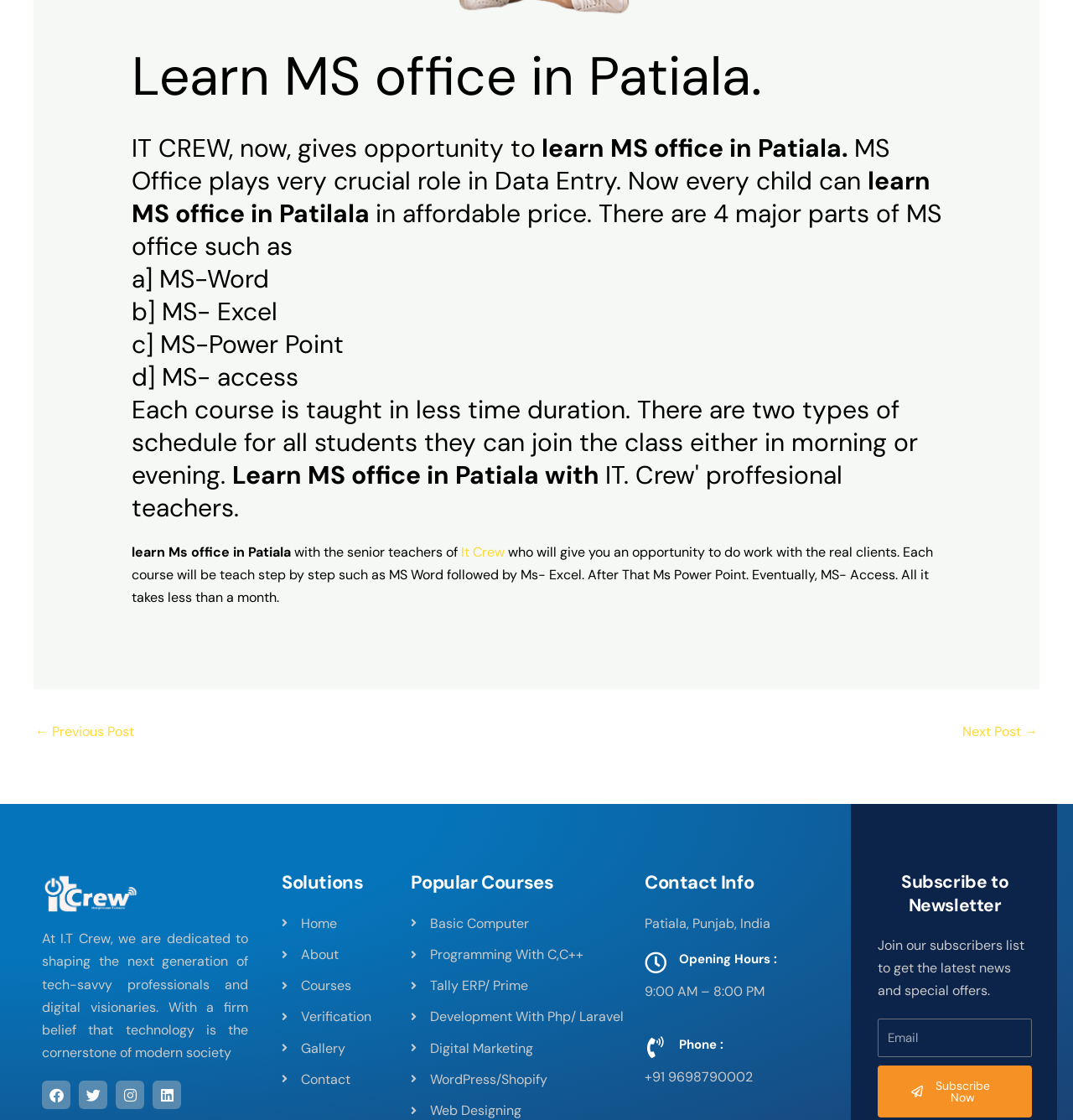Please provide the bounding box coordinates for the UI element as described: "Subscribe Now". The coordinates must be four floats between 0 and 1, represented as [left, top, right, bottom].

[0.818, 0.839, 0.962, 0.885]